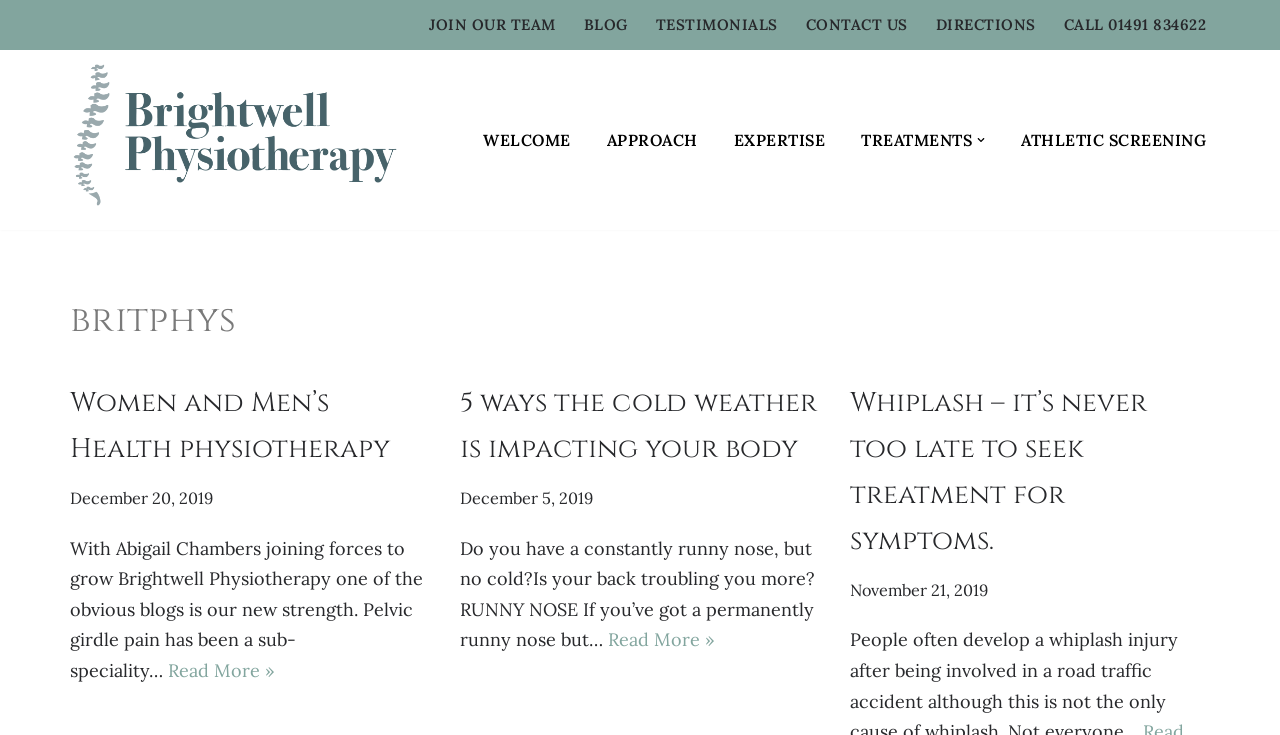Can you show the bounding box coordinates of the region to click on to complete the task described in the instruction: "Read more about 'Whiplash – it’s never too late to seek treatment for symptoms.'"?

[0.664, 0.524, 0.896, 0.76]